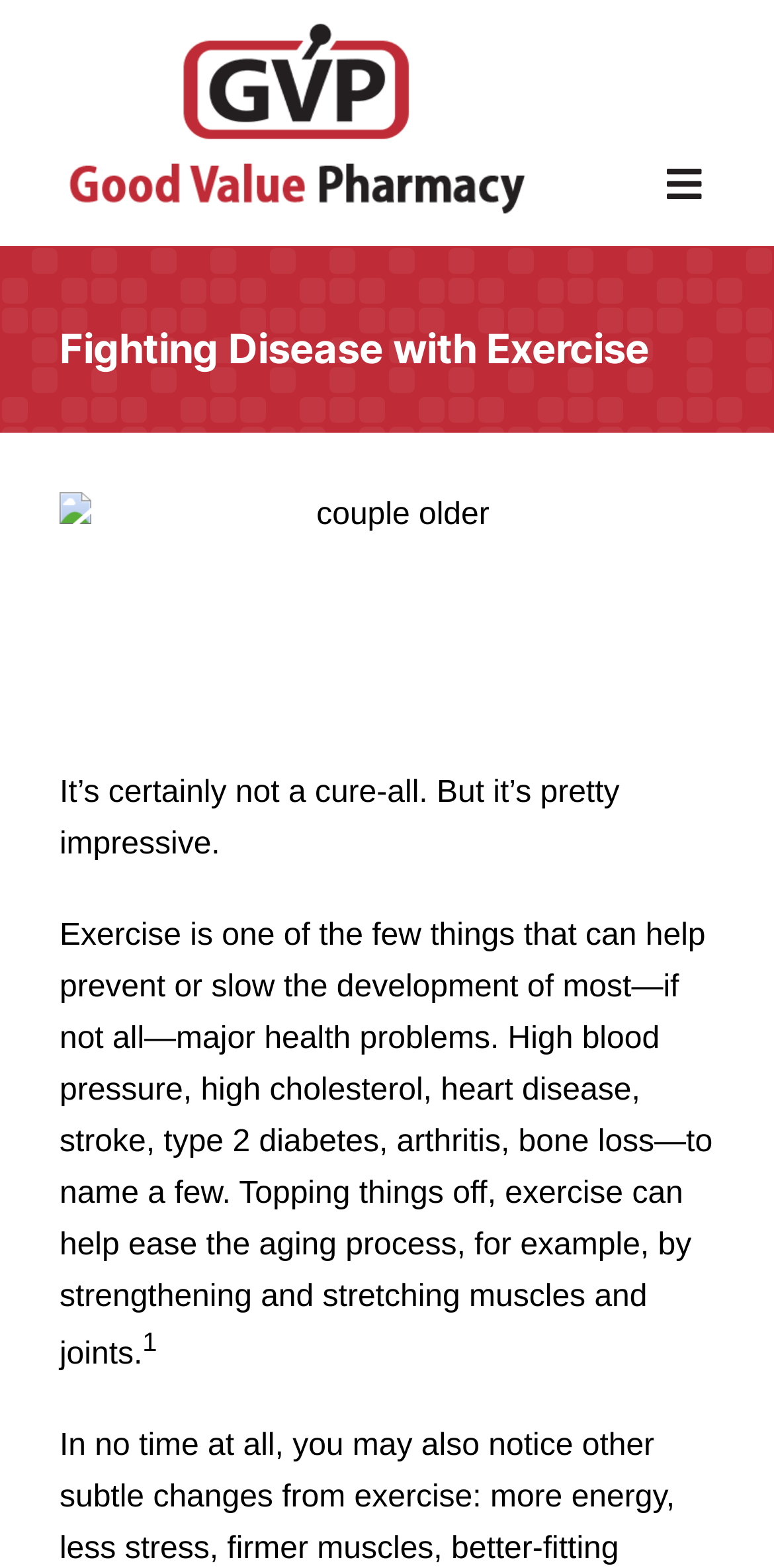Determine the bounding box coordinates for the HTML element described here: "Packaged Meds".

[0.218, 0.273, 0.962, 0.337]